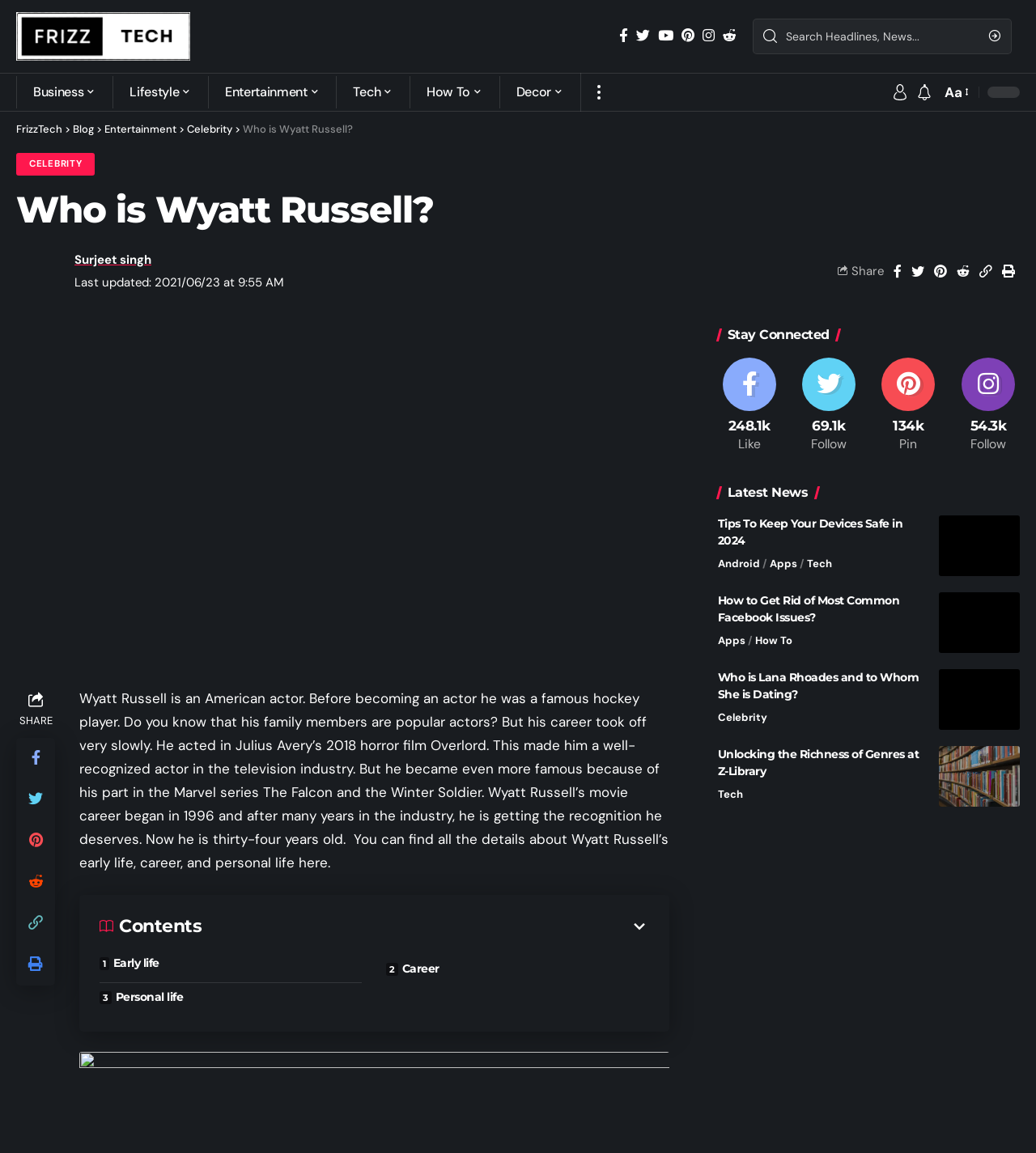Offer a detailed explanation of the webpage layout and contents.

This webpage is about Wyatt Russell, an American actor. At the top, there is a navigation menu with links to different categories such as Business, Lifestyle, Entertainment, Tech, and How To. Below the navigation menu, there is a search bar with a search button. 

On the left side, there is a header section with links to FrizzTech, Blog, Entertainment, and Celebrity. Below the header section, there is a heading that reads "Who is Wyatt Russell?" followed by a brief introduction to Wyatt Russell's life and career as an actor. 

To the right of the introduction, there is an image of Wyatt Russell. Below the image, there are social media links to share the article on various platforms. 

The main content of the webpage is divided into sections, including Early Life, Career, and Personal Life. Each section provides detailed information about Wyatt Russell's life and career. 

On the right side of the webpage, there is a section titled "Stay Connected" with links to FrizzTech's social media profiles on Facebook, Twitter, Pinterest, and Instagram, along with the number of followers and a "Like" or "Follow" button. 

Below the "Stay Connected" section, there is a "Latest News" section with links to recent news articles, including "Tips To Keep Your Devices Safe" and "Most Common Facebook Issues", each with an accompanying image.